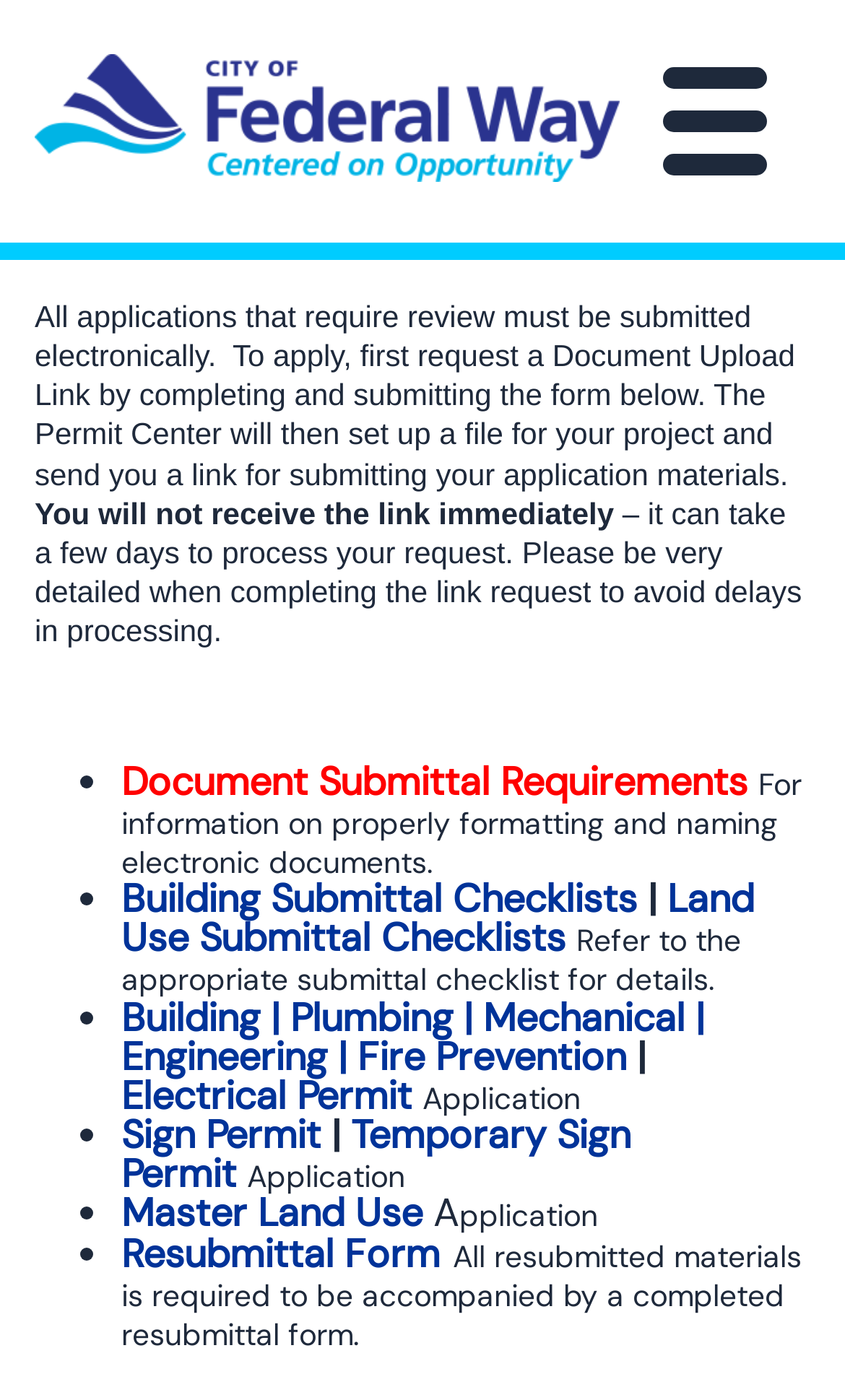Identify the bounding box coordinates of the element to click to follow this instruction: 'Expand the 'Main Menu''. Ensure the coordinates are four float values between 0 and 1, provided as [left, top, right, bottom].

[0.754, 0.031, 0.938, 0.142]